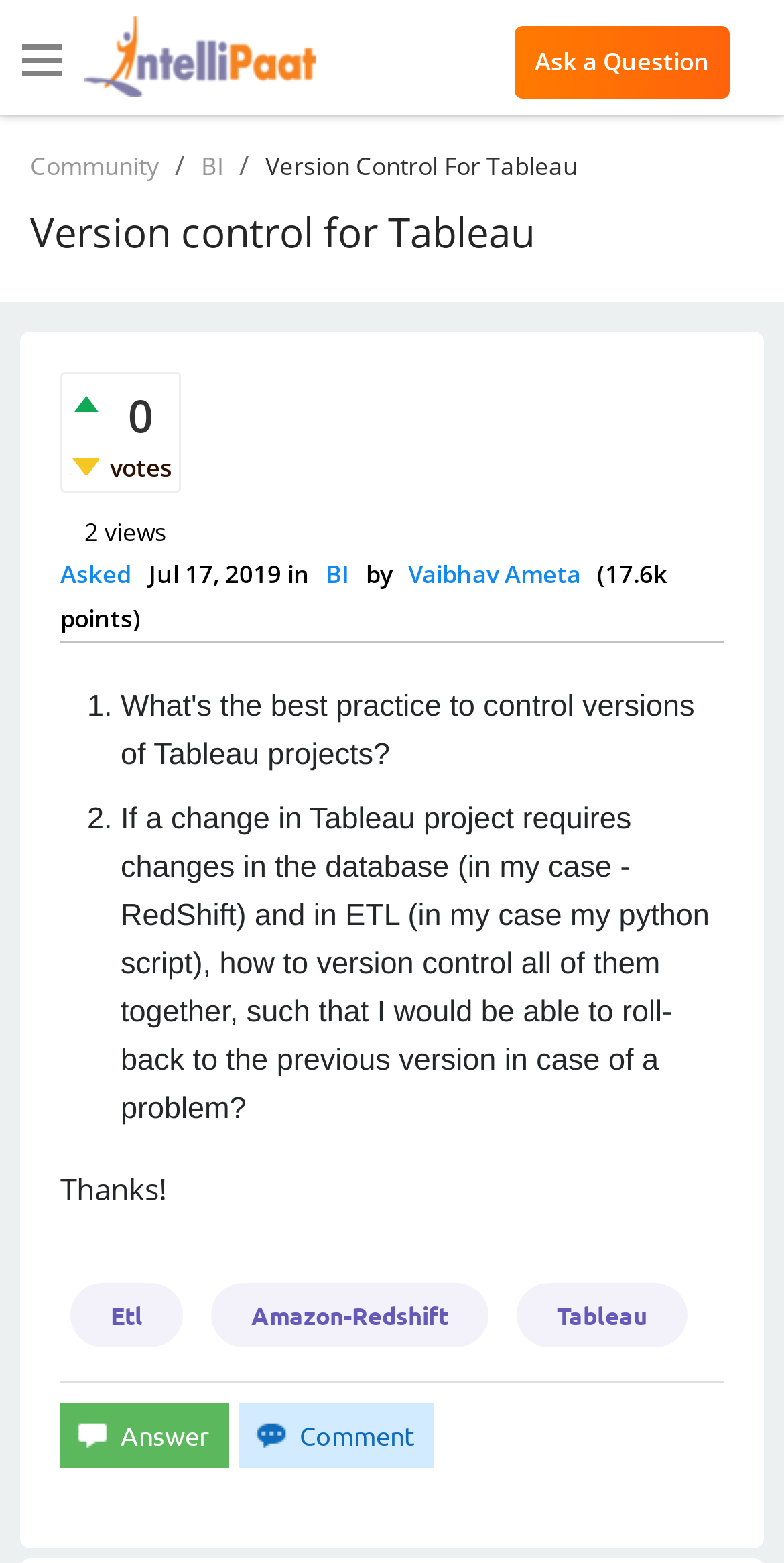From the webpage screenshot, predict the bounding box of the UI element that matches this description: "Vaibhav Ameta".

[0.508, 0.356, 0.754, 0.378]